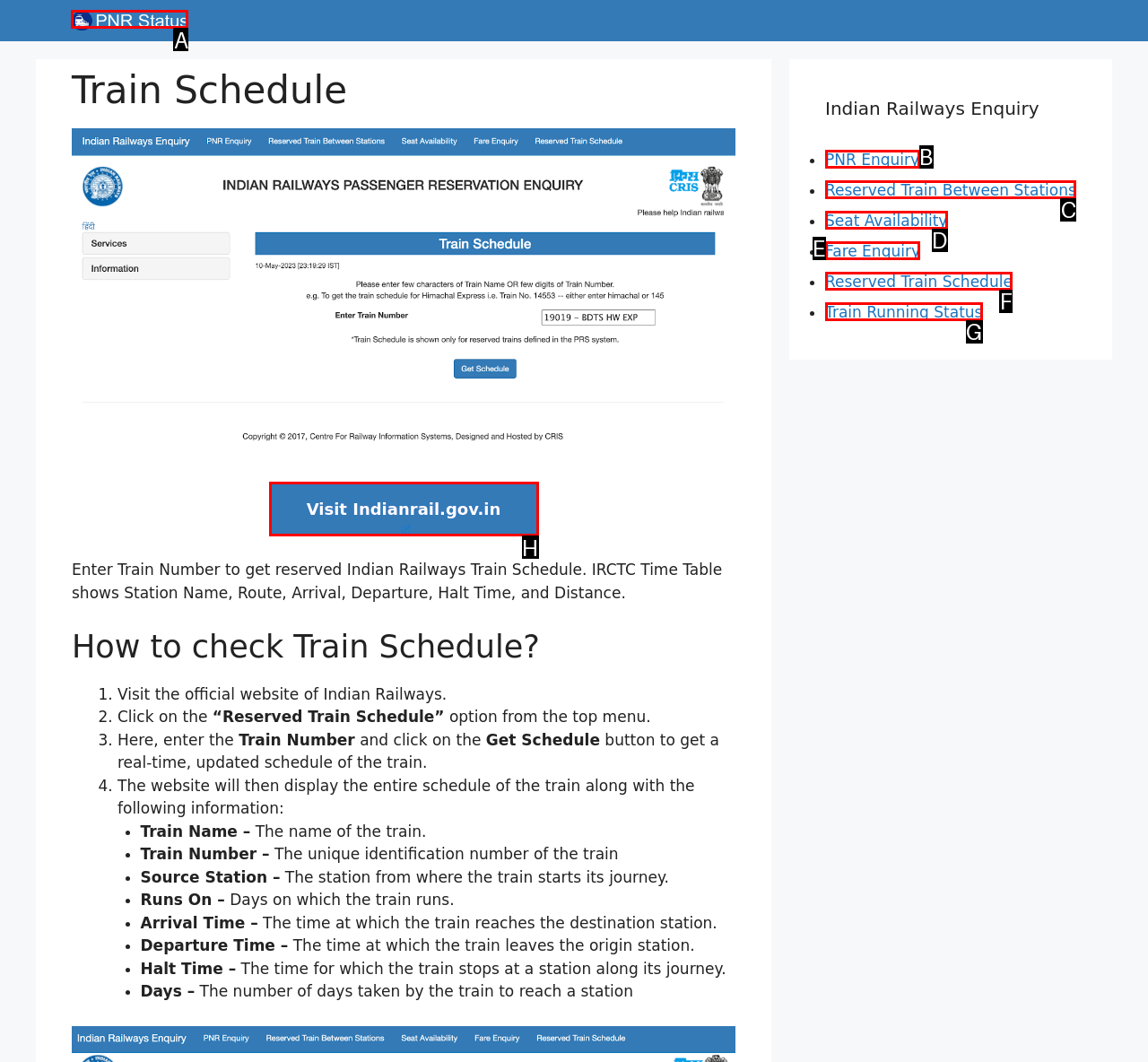Which lettered option should be clicked to achieve the task: Click on PNR Status? Choose from the given choices.

A